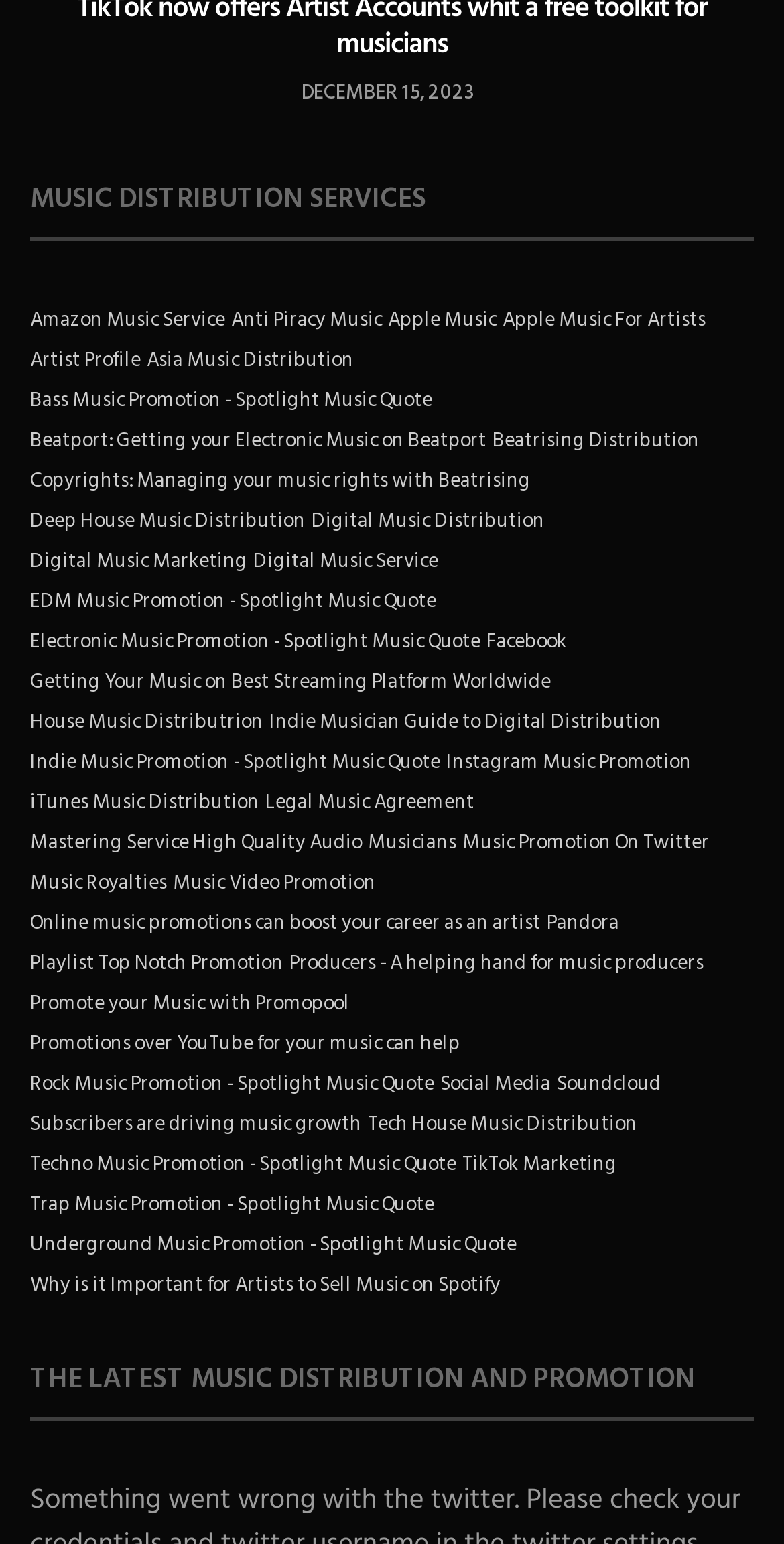Answer the question with a brief word or phrase:
How many links are there on the webpage?

51